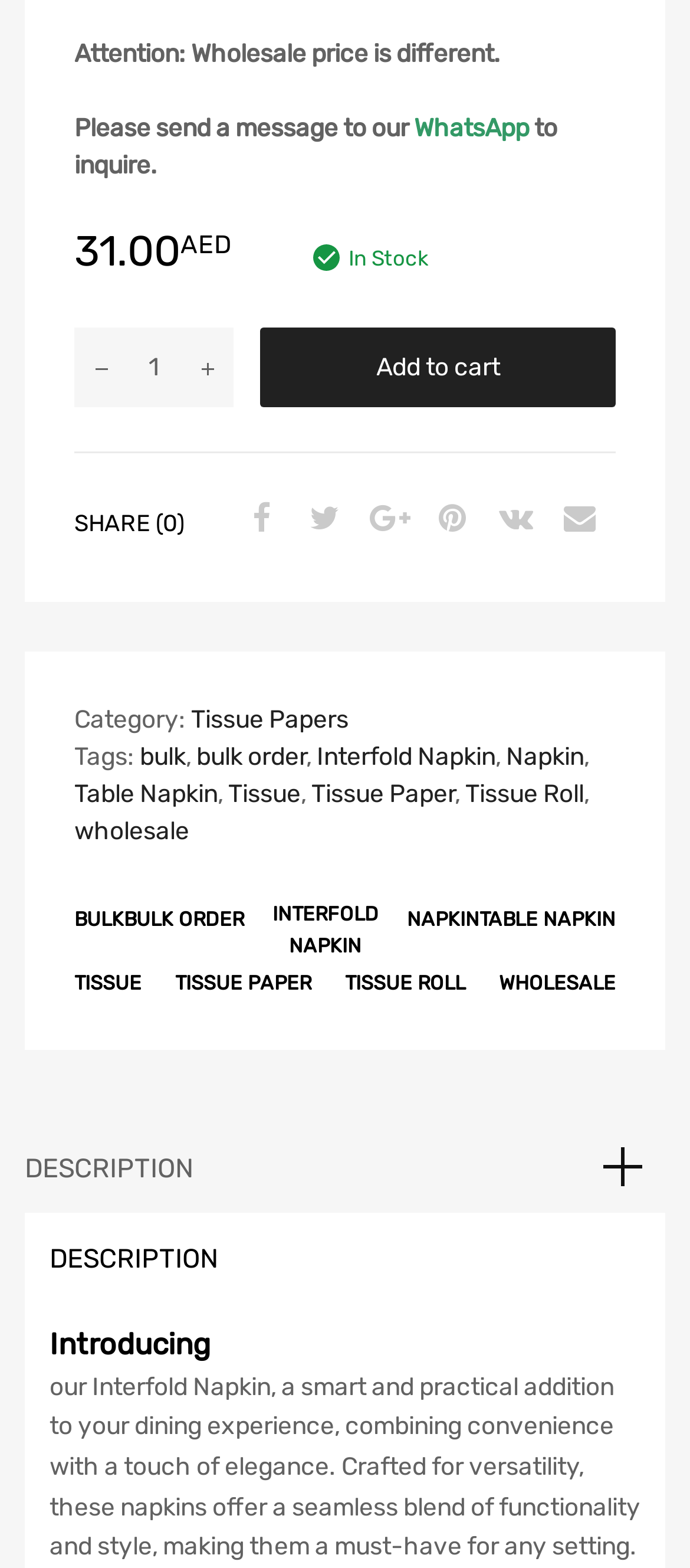Please specify the bounding box coordinates of the clickable region necessary for completing the following instruction: "Read product description". The coordinates must consist of four float numbers between 0 and 1, i.e., [left, top, right, bottom].

[0.036, 0.717, 0.964, 0.773]